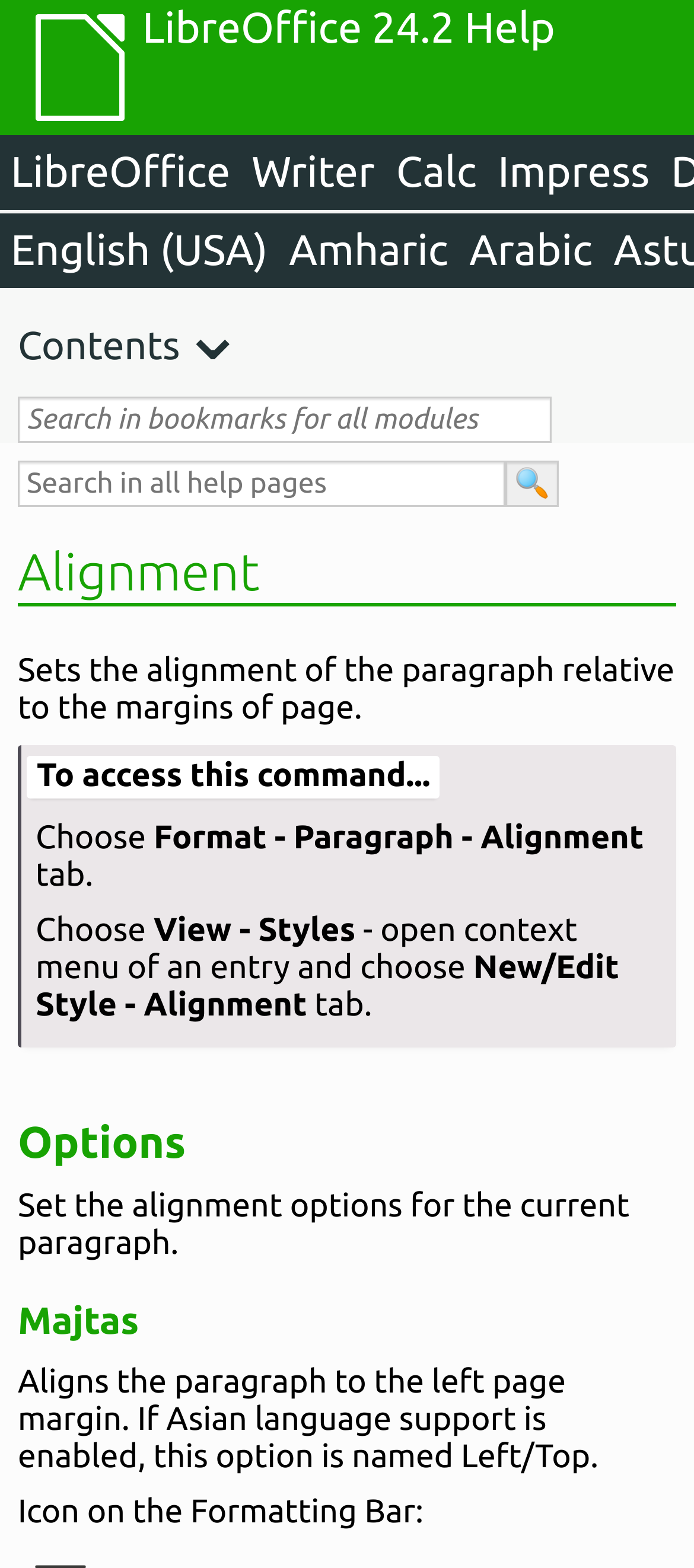Pinpoint the bounding box coordinates of the element to be clicked to execute the instruction: "Search in bookmarks for all modules".

[0.026, 0.253, 0.795, 0.282]